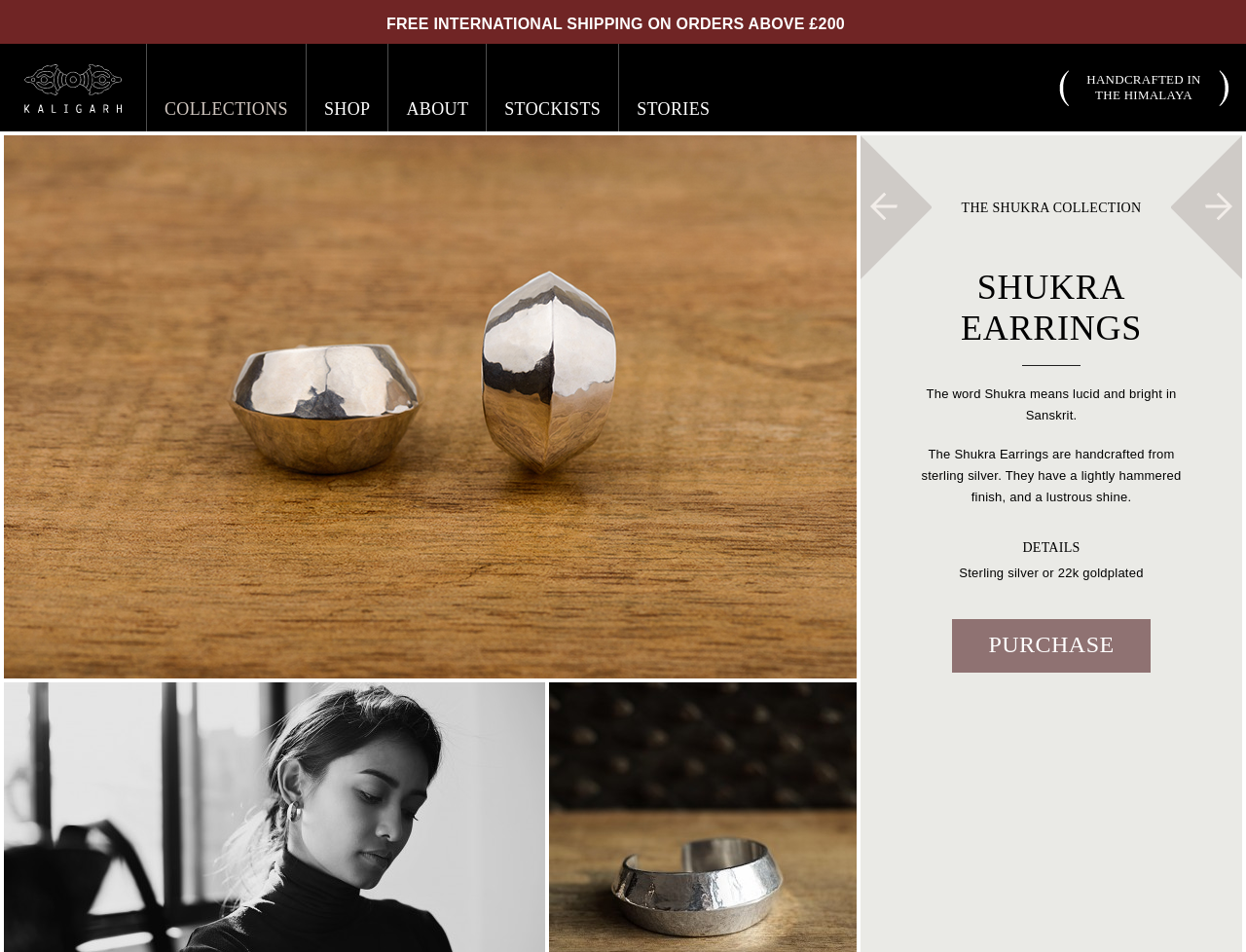Pinpoint the bounding box coordinates for the area that should be clicked to perform the following instruction: "View the 'SHUKRA EARRINGS' details".

[0.727, 0.28, 0.961, 0.384]